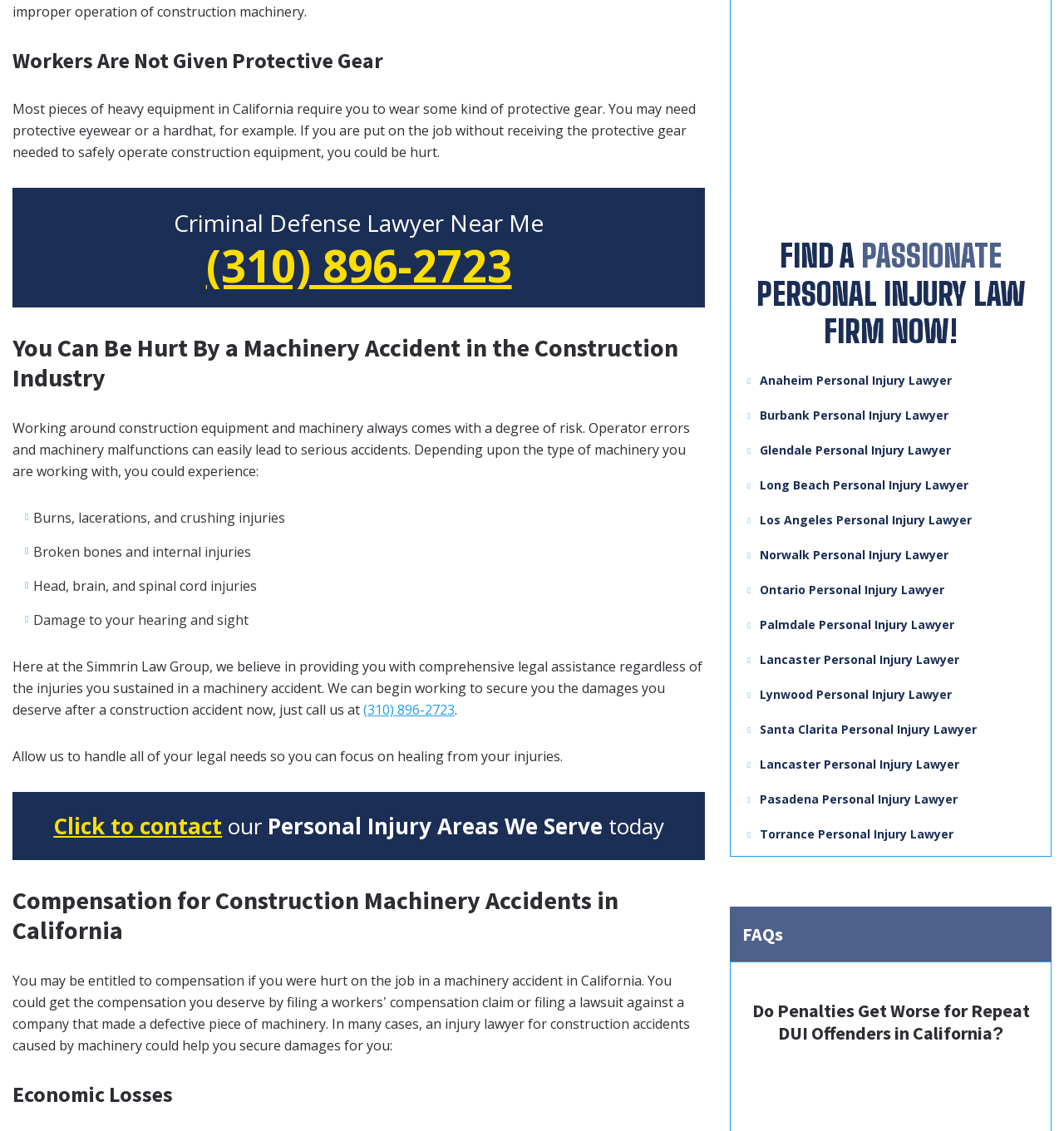Please find the bounding box coordinates of the element that you should click to achieve the following instruction: "Find answers to frequently asked questions". The coordinates should be presented as four float numbers between 0 and 1: [left, top, right, bottom].

[0.686, 0.801, 0.988, 0.85]